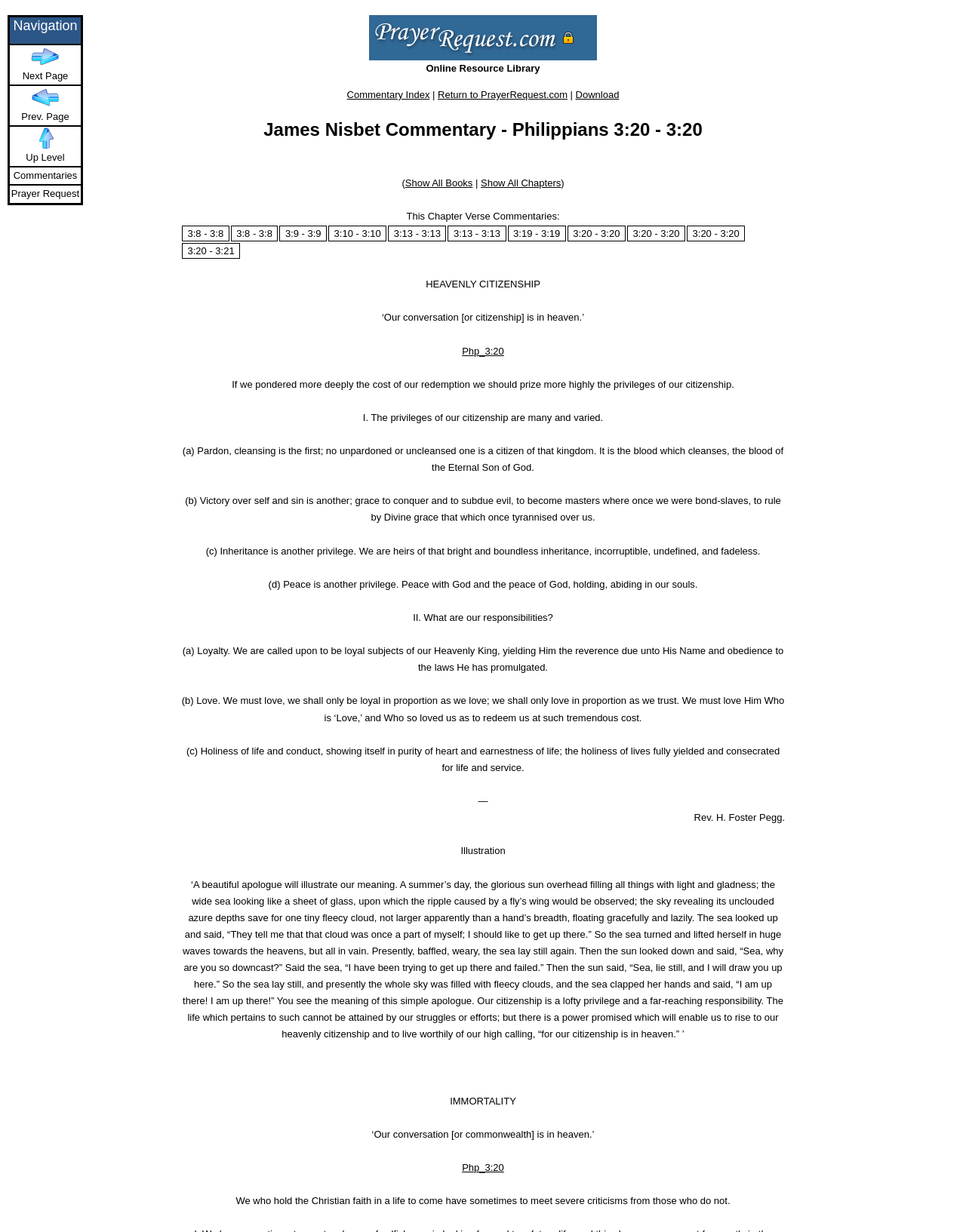Using the element description: "Up Level", determine the bounding box coordinates. The coordinates should be in the format [left, top, right, bottom], with values between 0 and 1.

[0.009, 0.102, 0.084, 0.136]